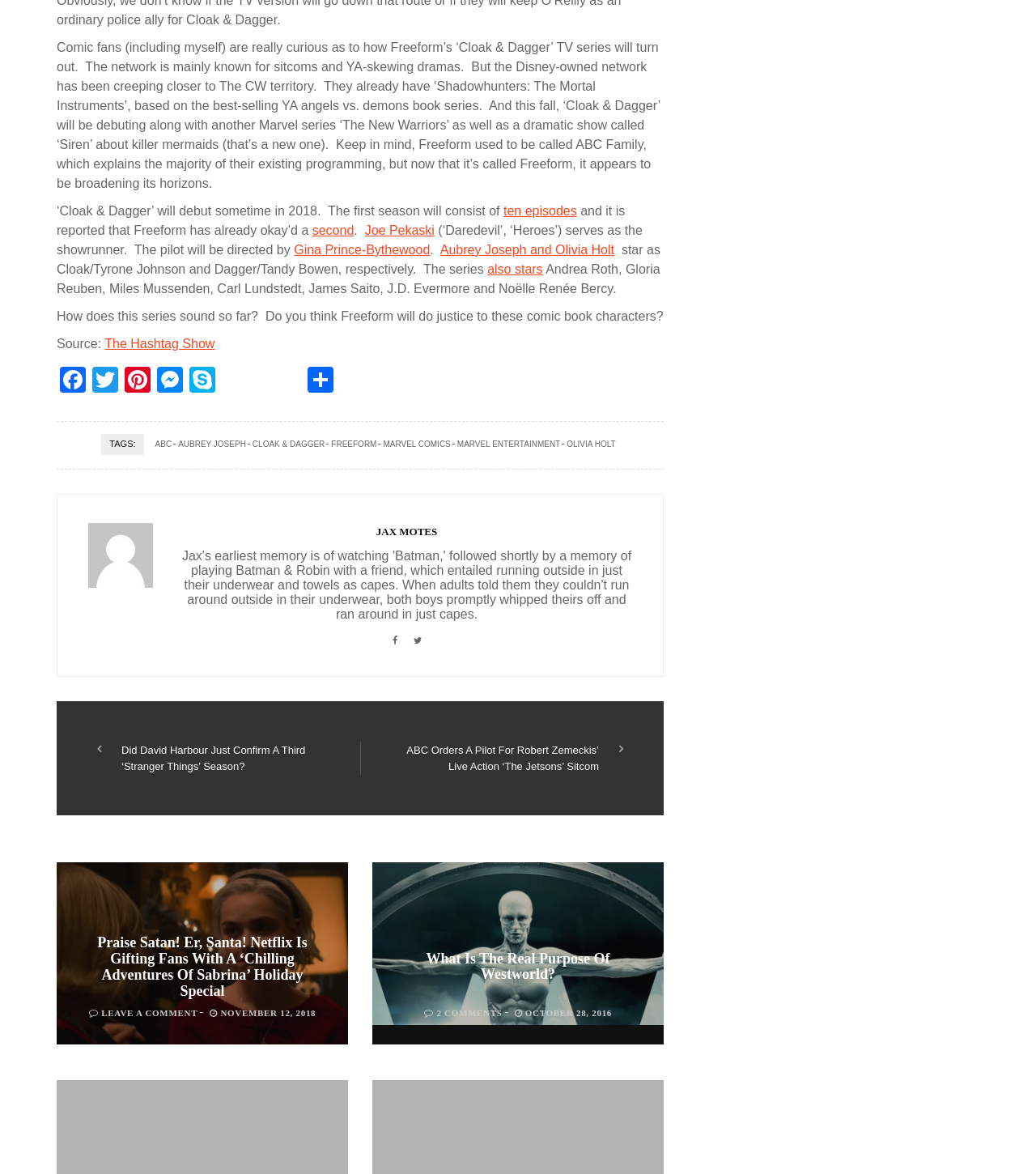How many tags are listed at the bottom of the webpage?
Provide a concise answer using a single word or phrase based on the image.

7